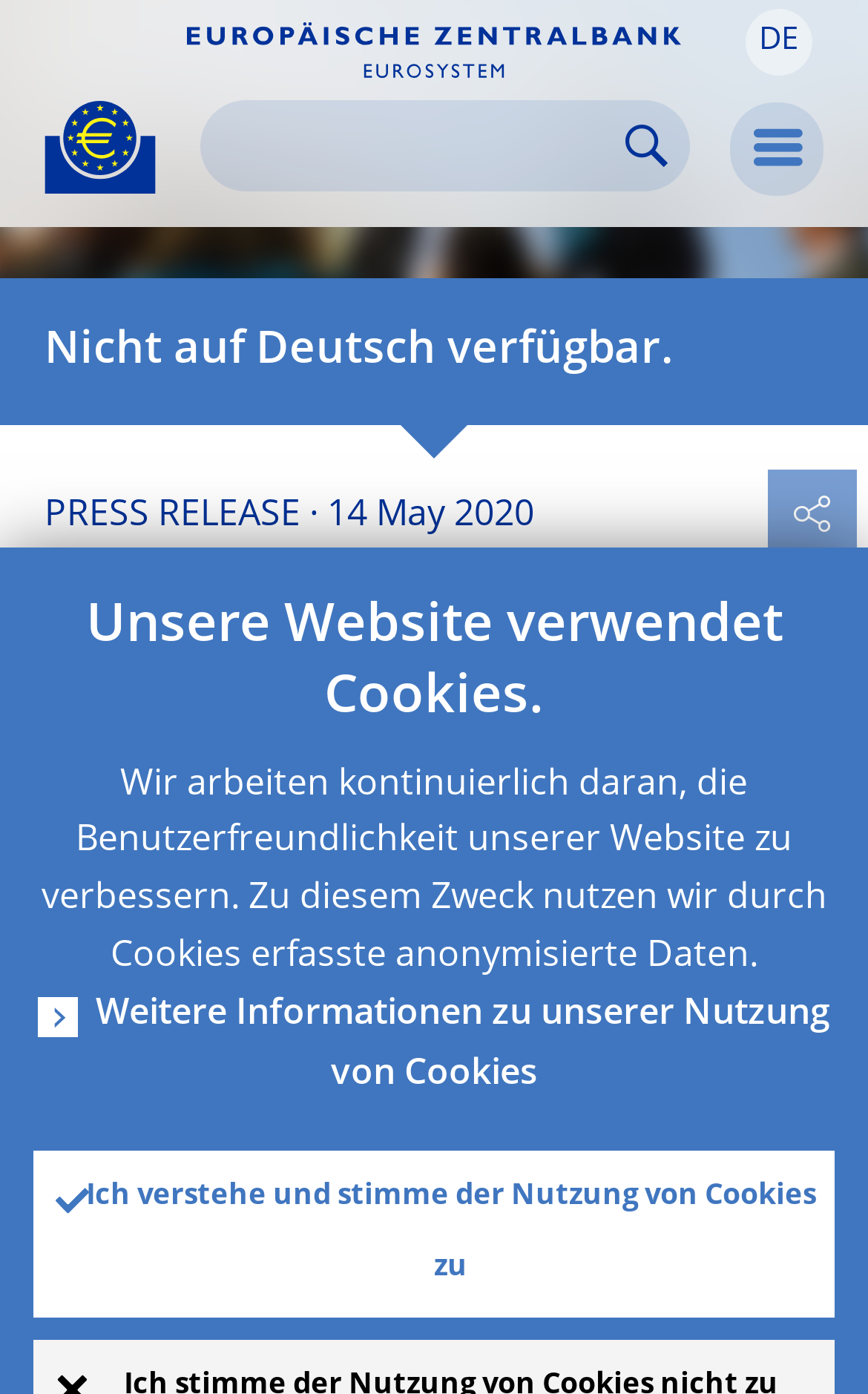Please determine the bounding box coordinates of the element's region to click in order to carry out the following instruction: "Switch to German language". The coordinates should be four float numbers between 0 and 1, i.e., [left, top, right, bottom].

[0.859, 0.006, 0.936, 0.054]